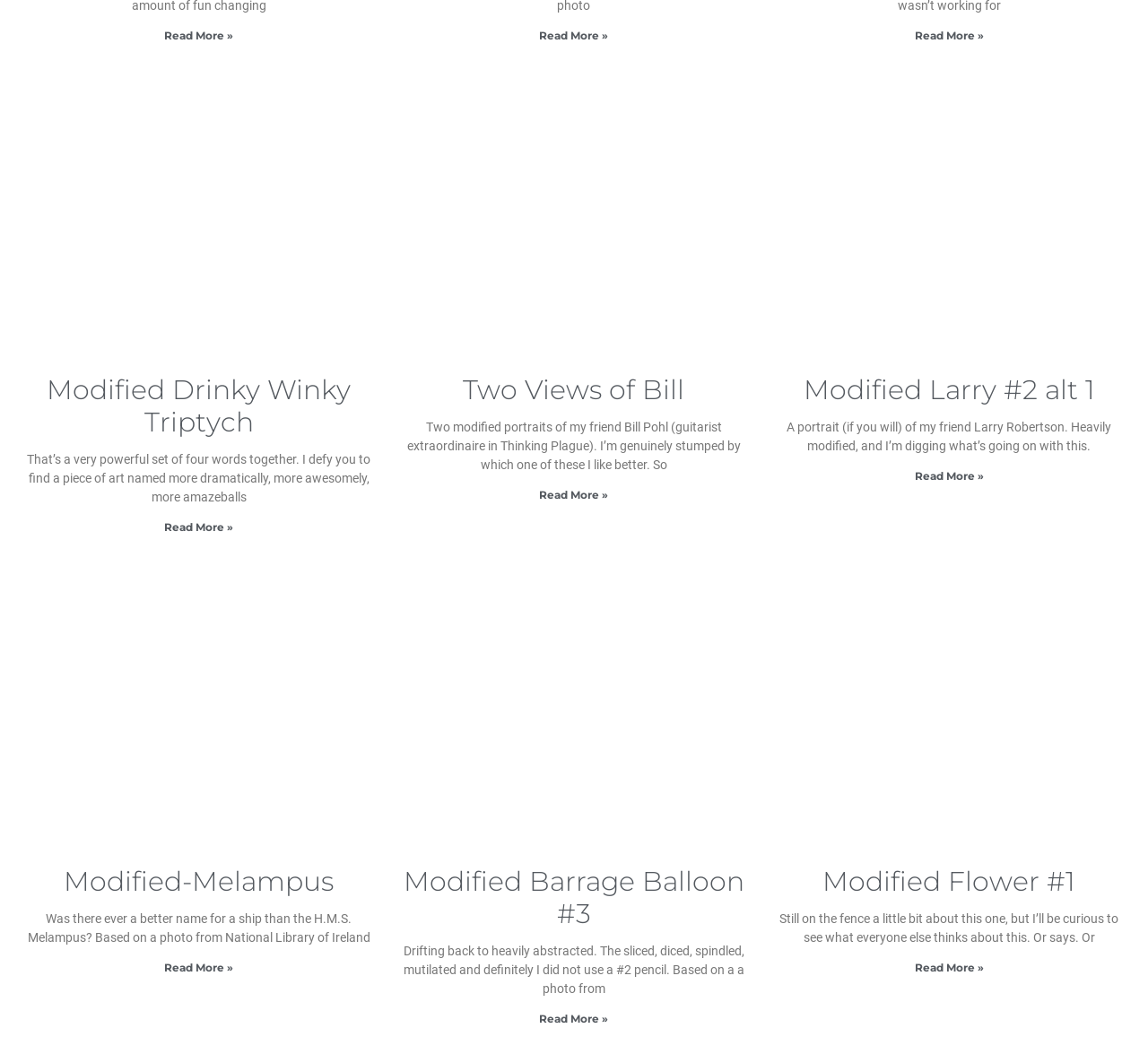Locate the bounding box coordinates of the clickable area needed to fulfill the instruction: "Explore the article about Modified Melampus".

[0.02, 0.549, 0.327, 0.797]